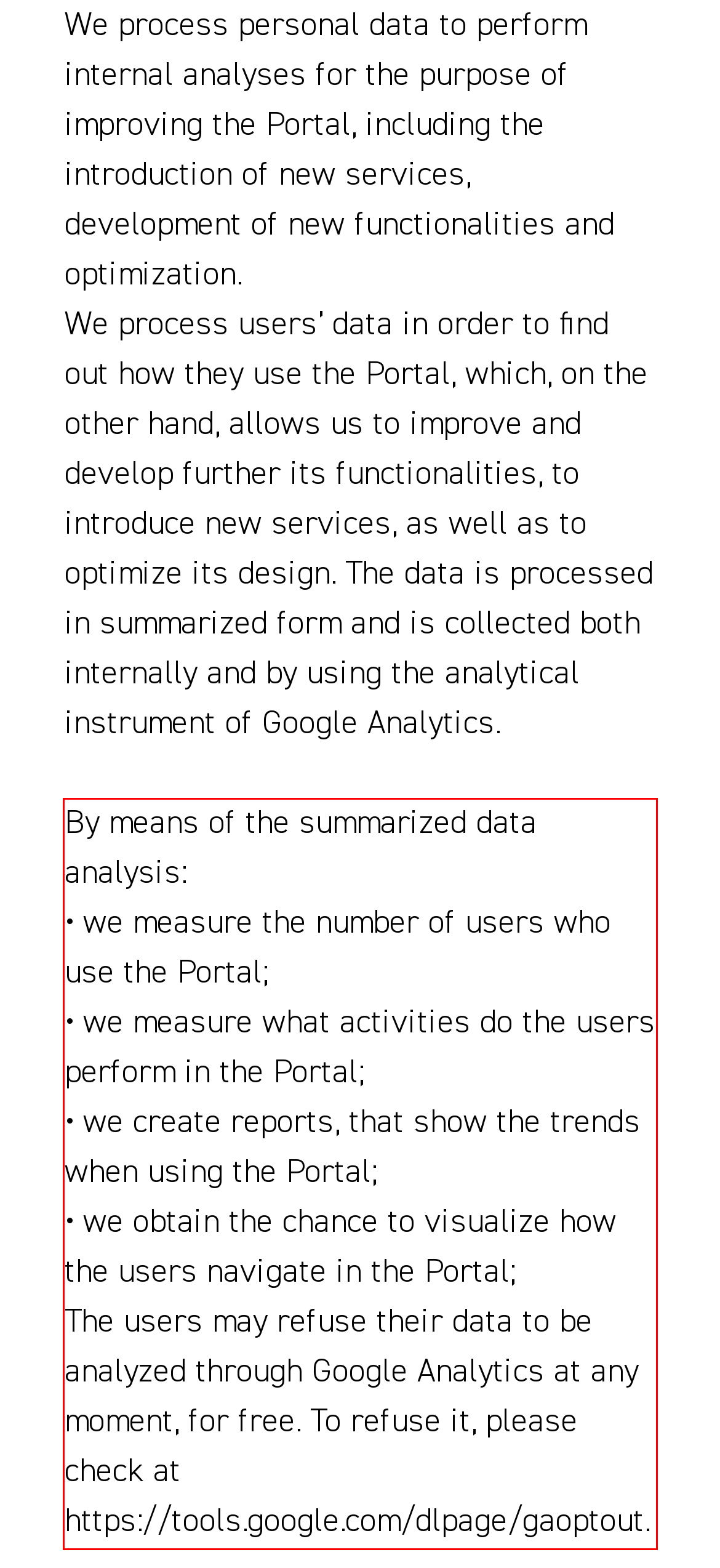Using the provided screenshot of a webpage, recognize the text inside the red rectangle bounding box by performing OCR.

By means of the summarized data analysis: • we measure the number of users who use the Portal; • we measure what activities do the users perform in the Portal; • we create reports, that show the trends when using the Portal; • we obtain the chance to visualize how the users navigate in the Portal; The users may refuse their data to be analyzed through Google Analytics at any moment, for free. To refuse it, please check at https://tools.google.com/dlpage/gaoptout.